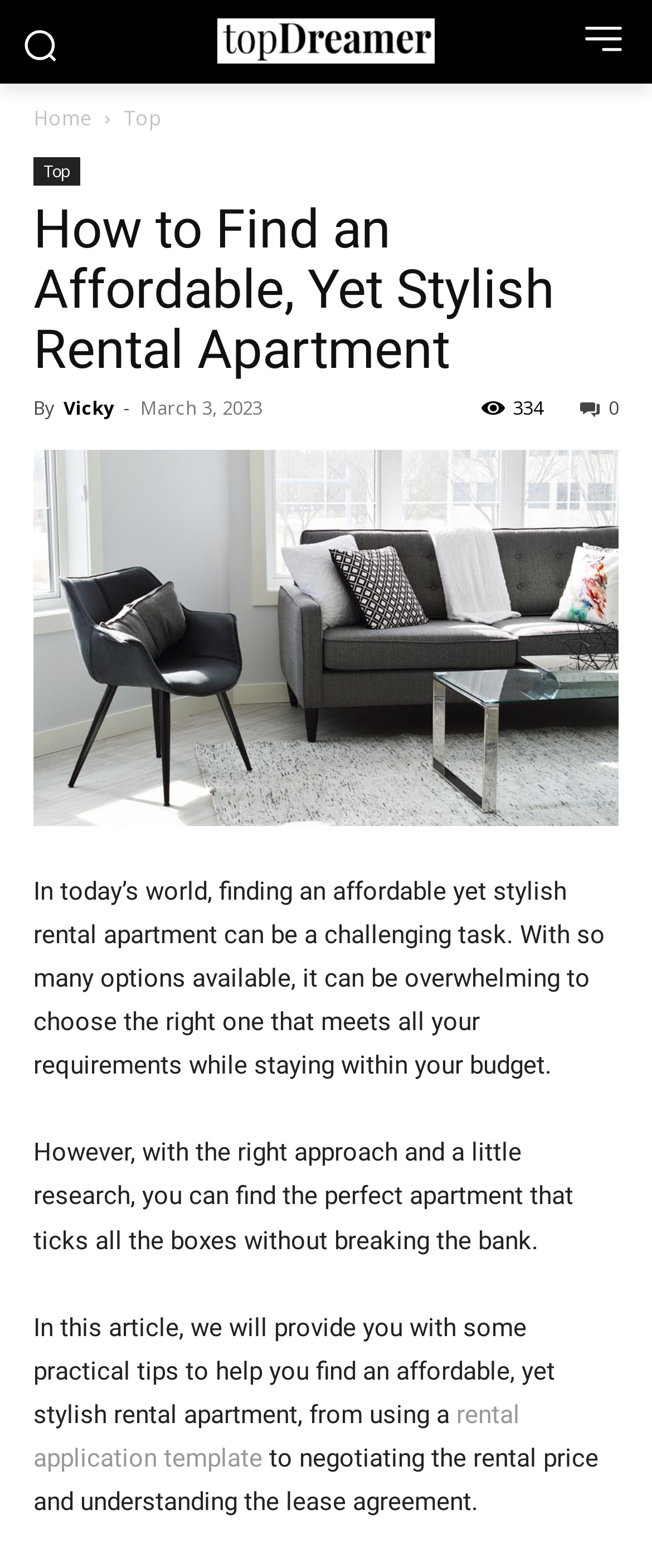Based on the image, provide a detailed response to the question:
What is the publication date of this article?

The publication date of this article is mentioned in the time element below the byline, which displays the date 'March 3, 2023'.